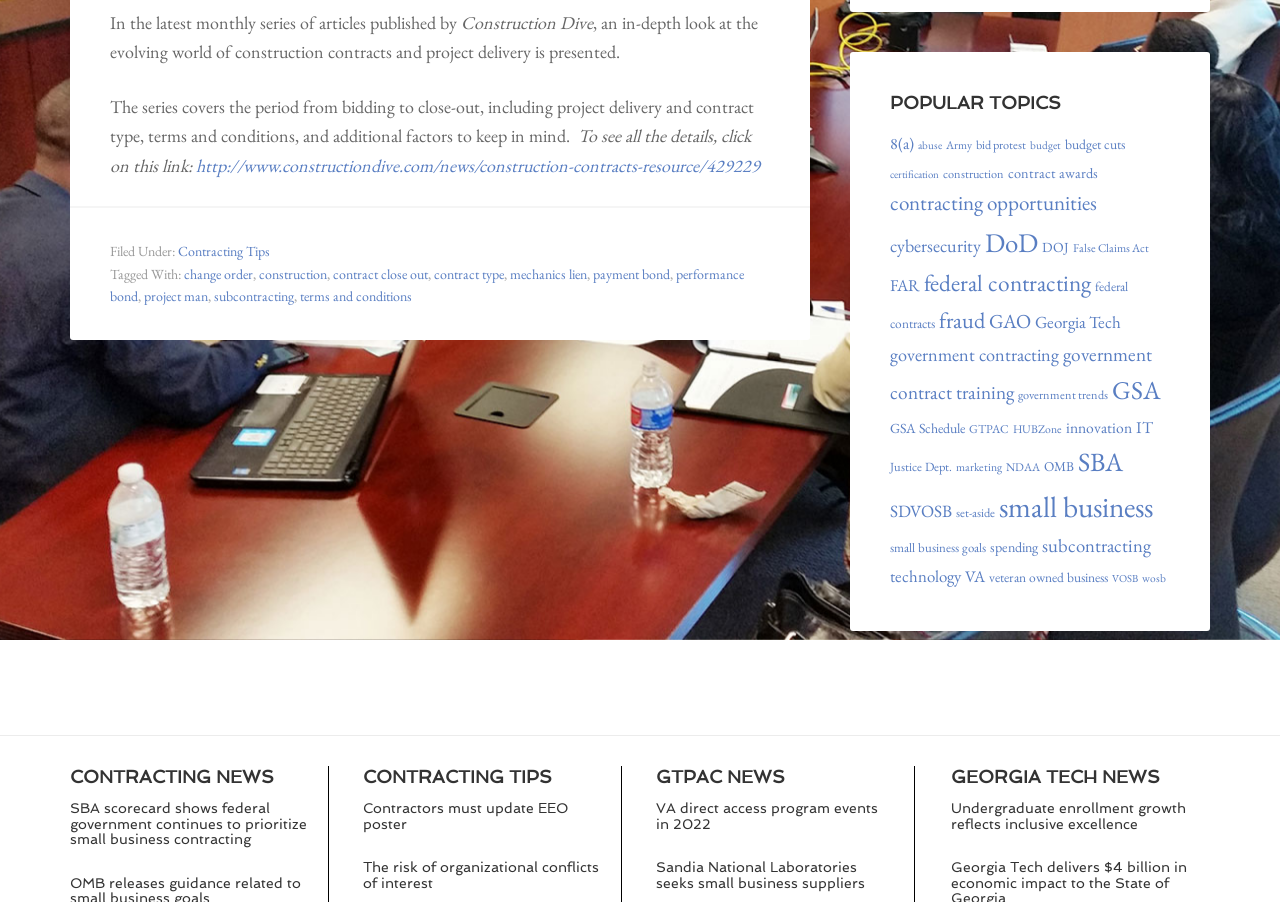Using the provided element description: "government contract training", identify the bounding box coordinates. The coordinates should be four floats between 0 and 1 in the order [left, top, right, bottom].

[0.695, 0.379, 0.9, 0.449]